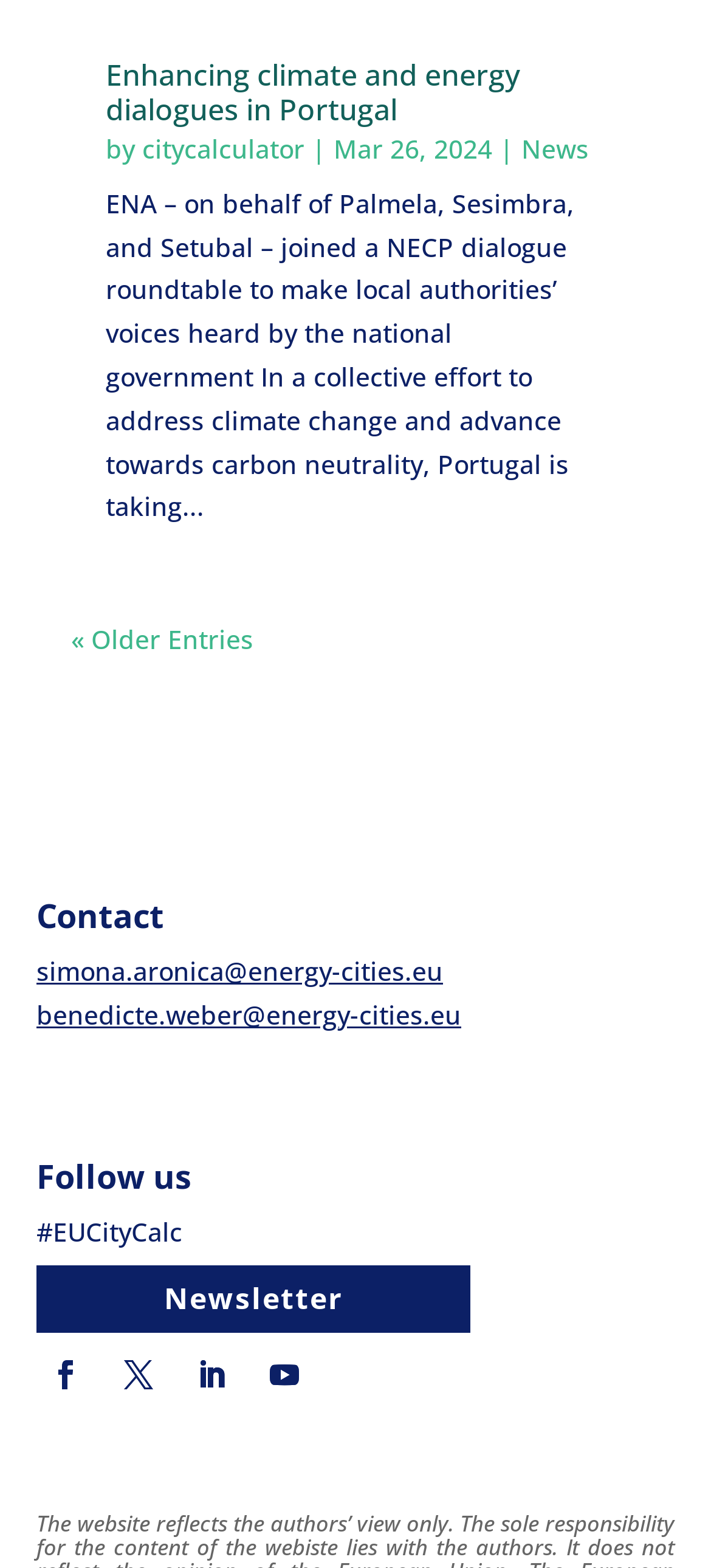Find the bounding box coordinates of the clickable area that will achieve the following instruction: "Subscribe to the newsletter".

[0.051, 0.807, 0.662, 0.85]